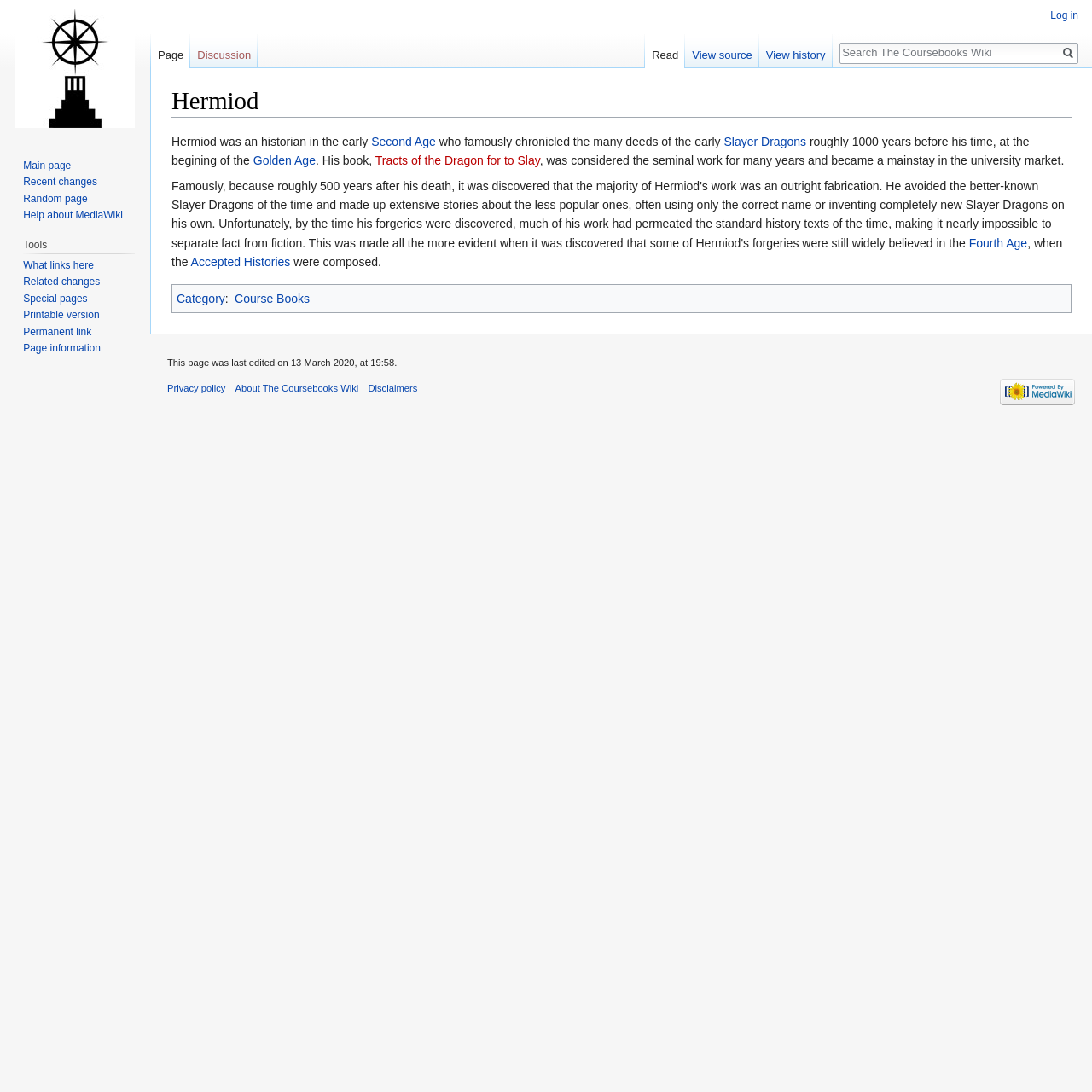Find the bounding box coordinates for the area that must be clicked to perform this action: "View page history".

[0.695, 0.031, 0.762, 0.063]